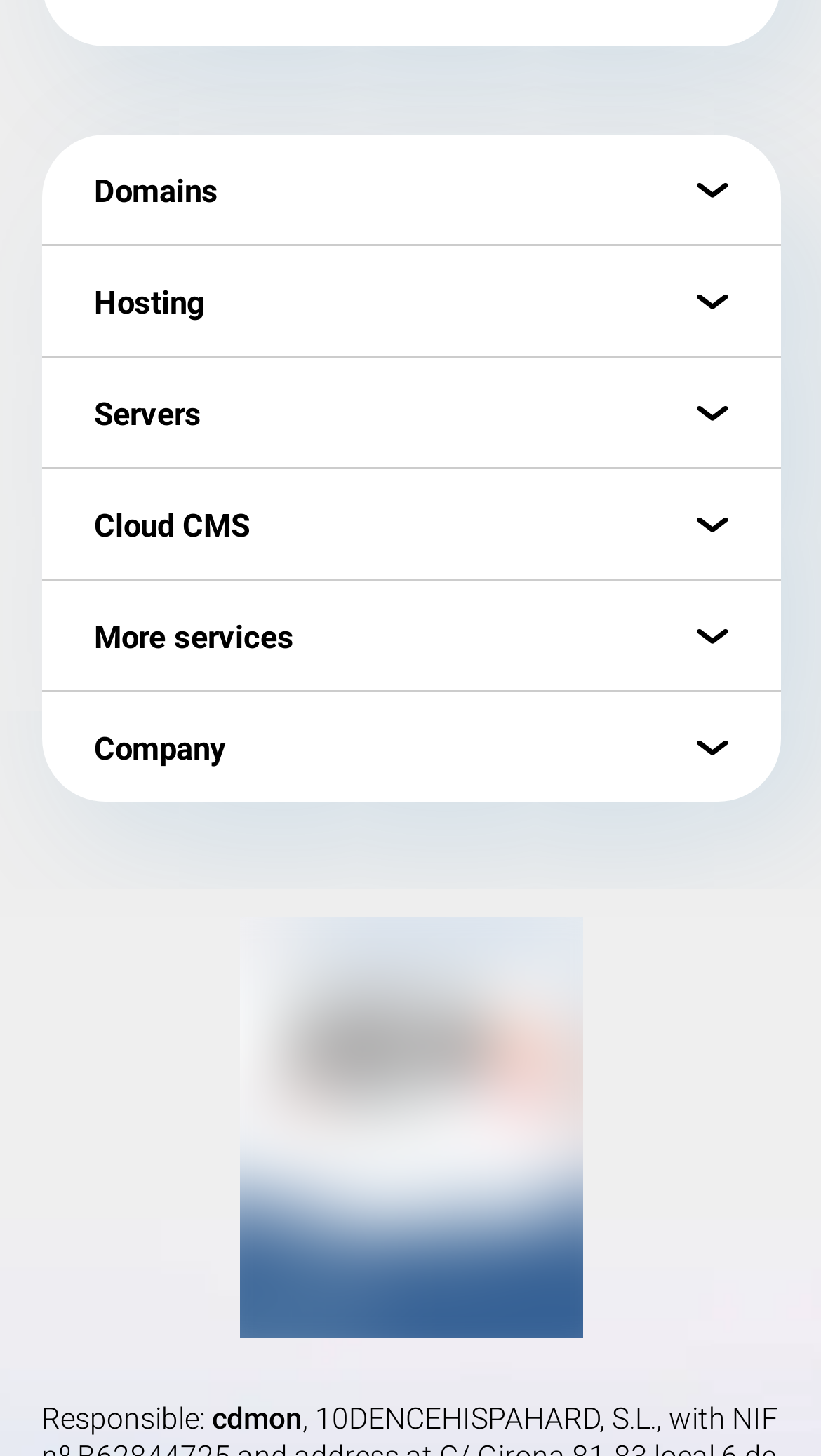Identify the bounding box coordinates of the element to click to follow this instruction: 'Check out the tutorial on fixing Windows 10 blurry text issues'. Ensure the coordinates are four float values between 0 and 1, provided as [left, top, right, bottom].

None